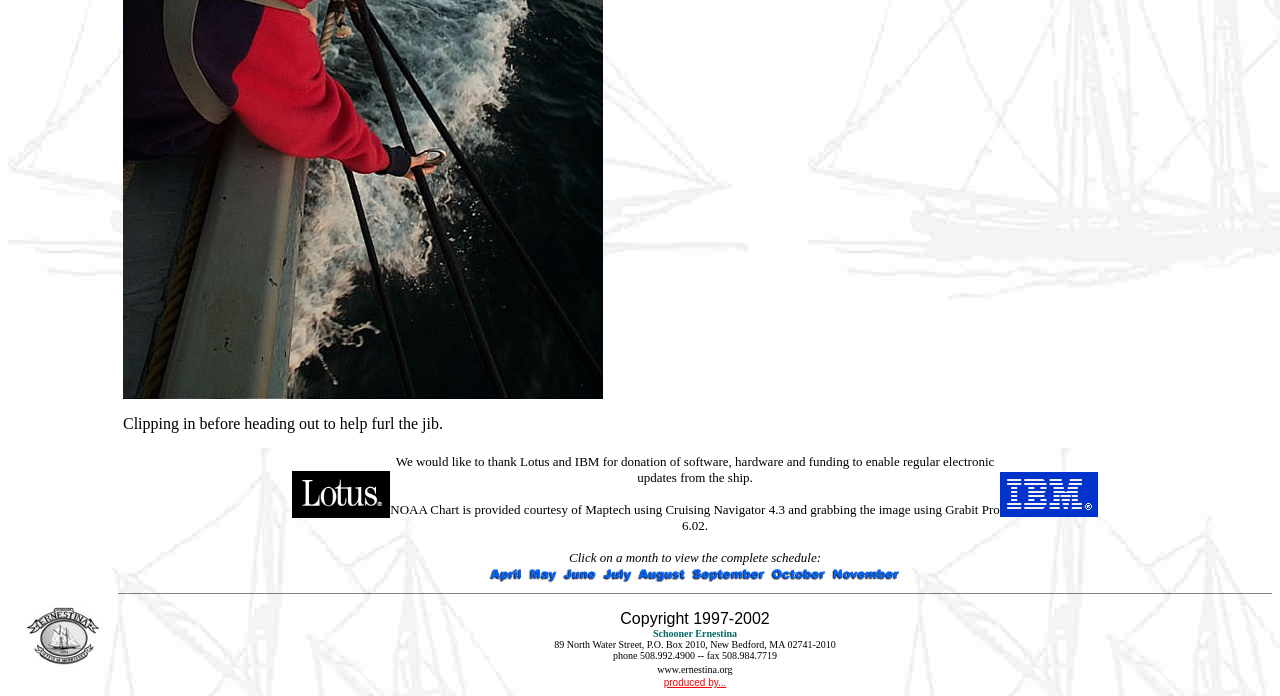Highlight the bounding box coordinates of the element that should be clicked to carry out the following instruction: "Click on the image of the ship". The coordinates must be given as four float numbers ranging from 0 to 1, i.e., [left, top, right, bottom].

[0.228, 0.676, 0.305, 0.744]